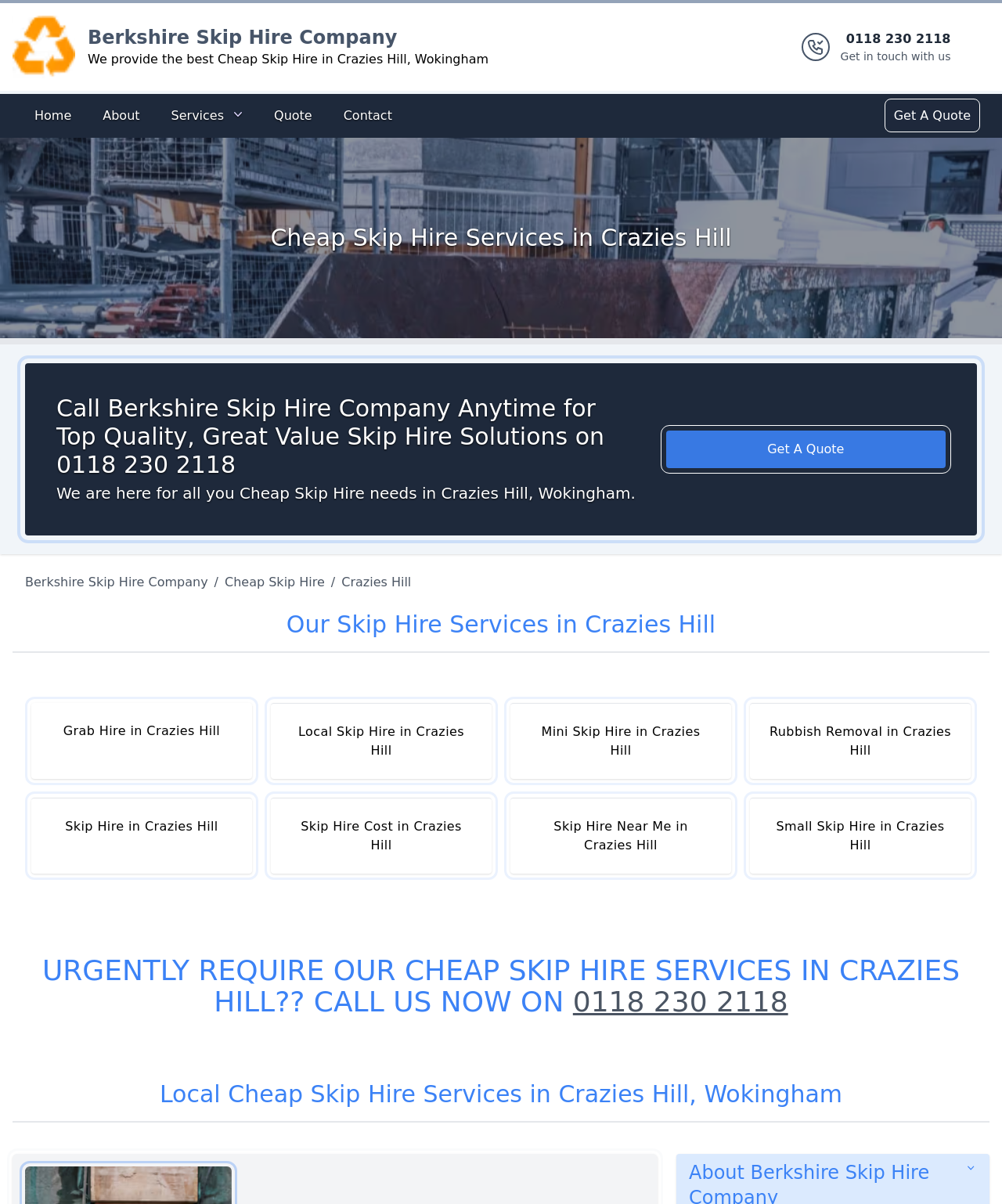Give a concise answer of one word or phrase to the question: 
What is the company's phone number?

0118 230 2118